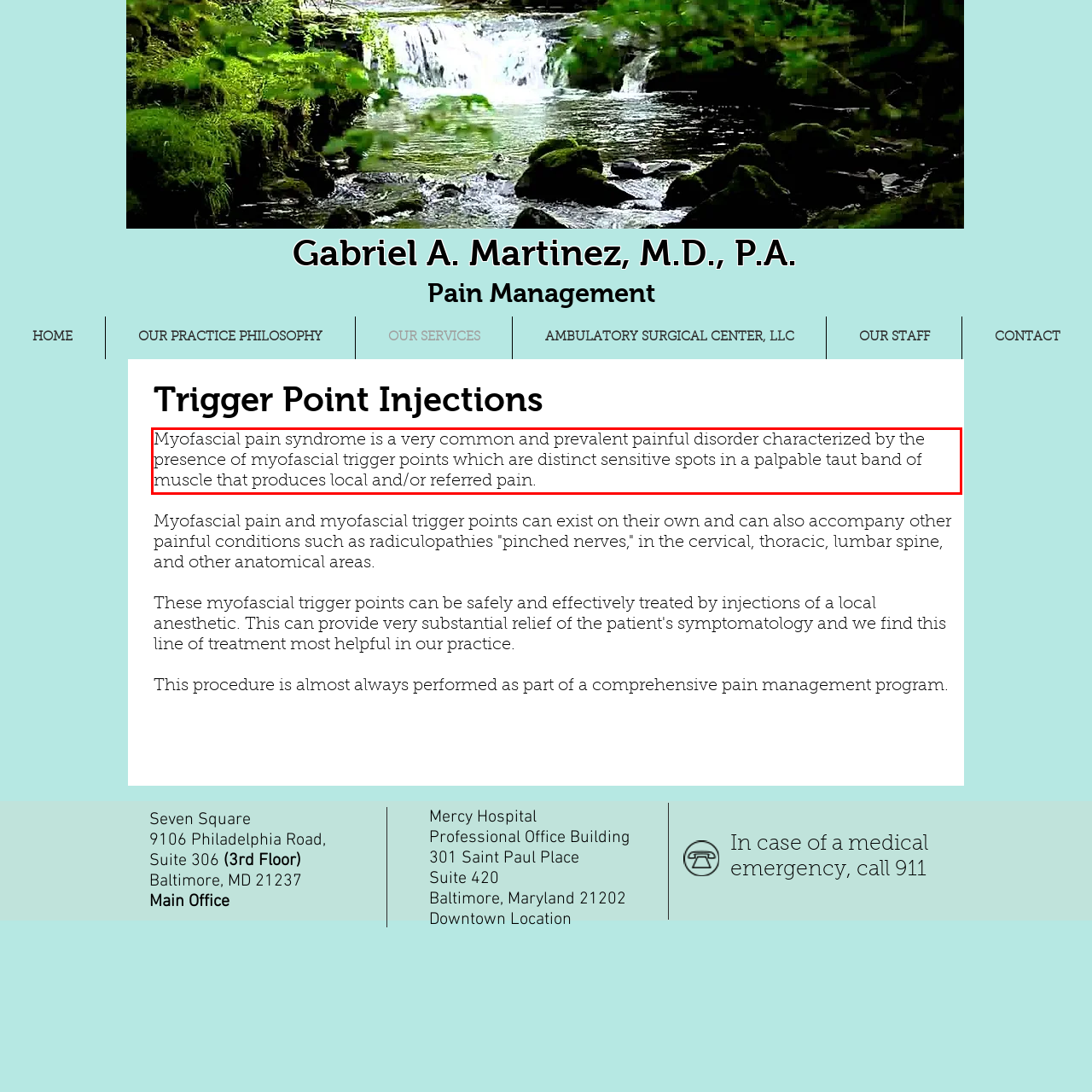You have a screenshot of a webpage where a UI element is enclosed in a red rectangle. Perform OCR to capture the text inside this red rectangle.

Myofascial pain syndrome is a very common and prevalent painful disorder characterized by the presence of myofascial trigger points which are distinct sensitive spots in a palpable taut band of muscle that produces local and/or referred pain.